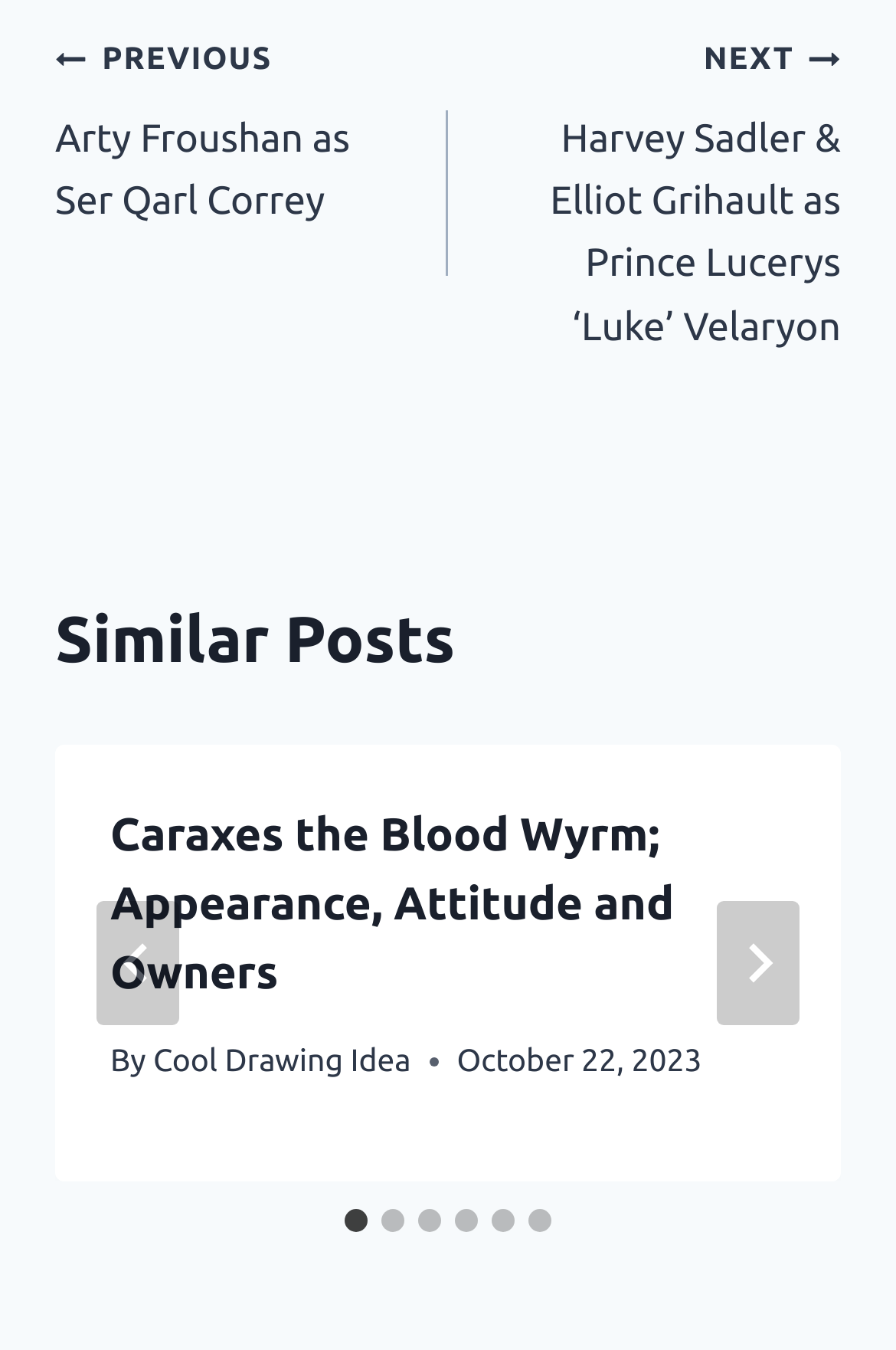Please identify the bounding box coordinates of the area I need to click to accomplish the following instruction: "Go to Contact Us".

None